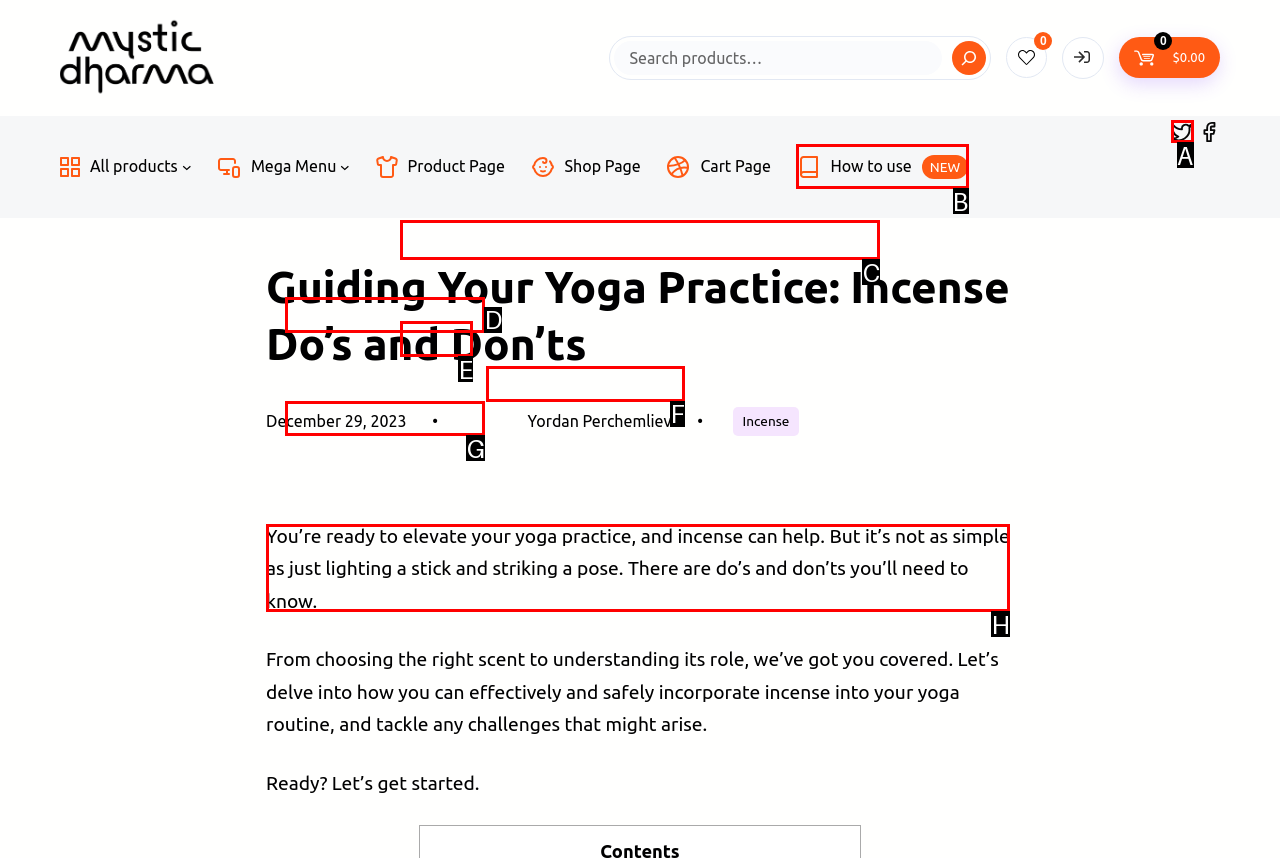Determine the correct UI element to click for this instruction: Read the article about incense and yoga. Respond with the letter of the chosen element.

H